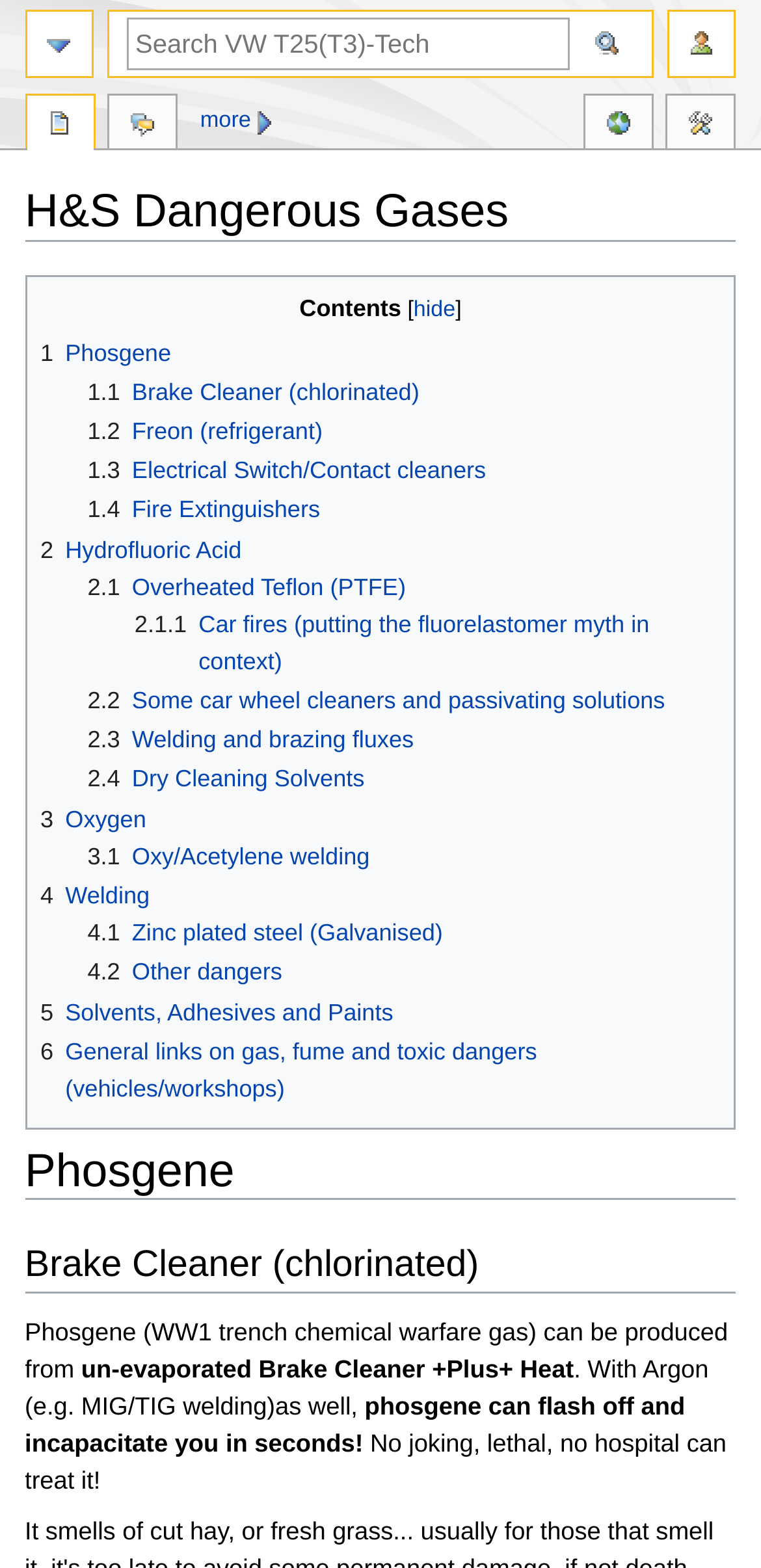Examine the screenshot and answer the question in as much detail as possible: What is the first gas mentioned on the webpage?

The first gas mentioned on the webpage is Phosgene, which is listed as '1 Phosgene' in the contents section, and further discussed in the section with the heading 'Phosgene'.